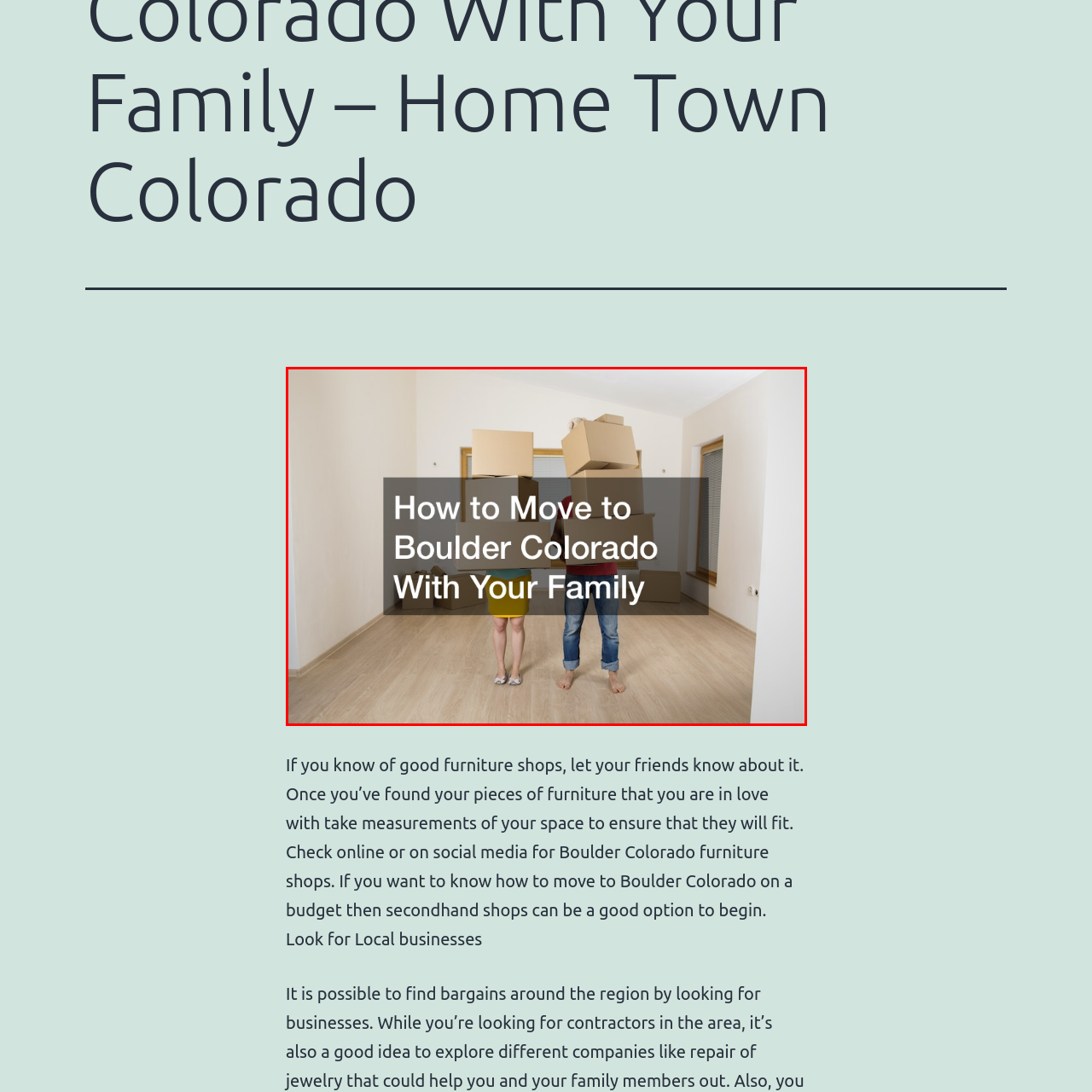Articulate a detailed description of the image enclosed by the red outline.

The image depicts a couple preparing to move, standing in a partially furnished room filled with cardboard boxes. The woman, wearing a bright yellow dress, is holding a box above her head, while the man beside her is also carrying a box. Their expression suggests a mix of excitement and playful determination, capturing the essence of starting a new adventure together. The background features light wooden flooring and white walls, enhancing the fresh start they are embarking on. Overlaying this scene is a bold text caption that reads, "How to Move to Boulder Colorado With Your Family," indicating that the image is part of a guide aimed at families relocating to Boulder, Colorado. This visual not only emphasizes the moving process but also resonates with themes of family collaboration and new beginnings.